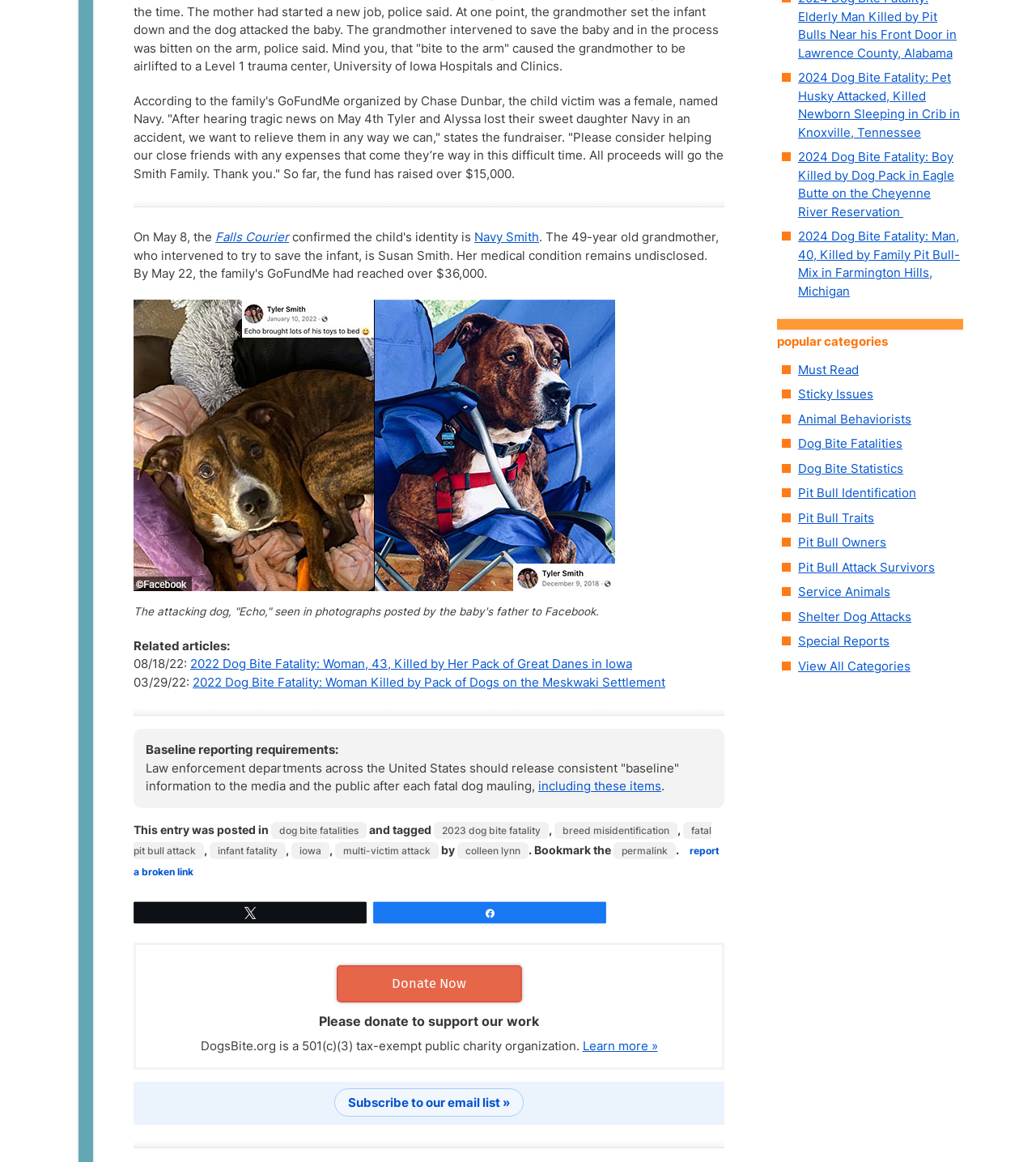Determine the bounding box coordinates for the area you should click to complete the following instruction: "Read about breed misidentification".

[0.535, 0.707, 0.654, 0.722]